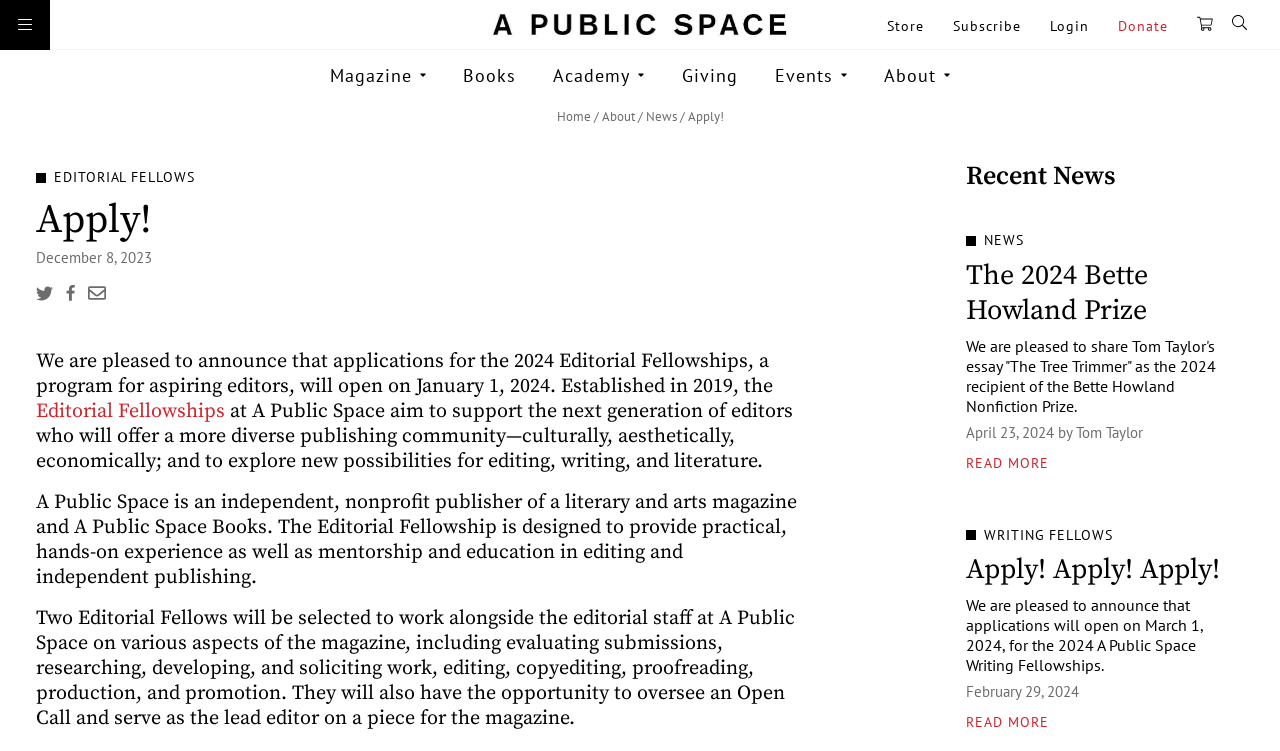Identify the bounding box coordinates of the clickable region required to complete the instruction: "Read more about the 2024 Bette Howland Prize". The coordinates should be given as four float numbers within the range of 0 and 1, i.e., [left, top, right, bottom].

[0.755, 0.604, 0.82, 0.628]